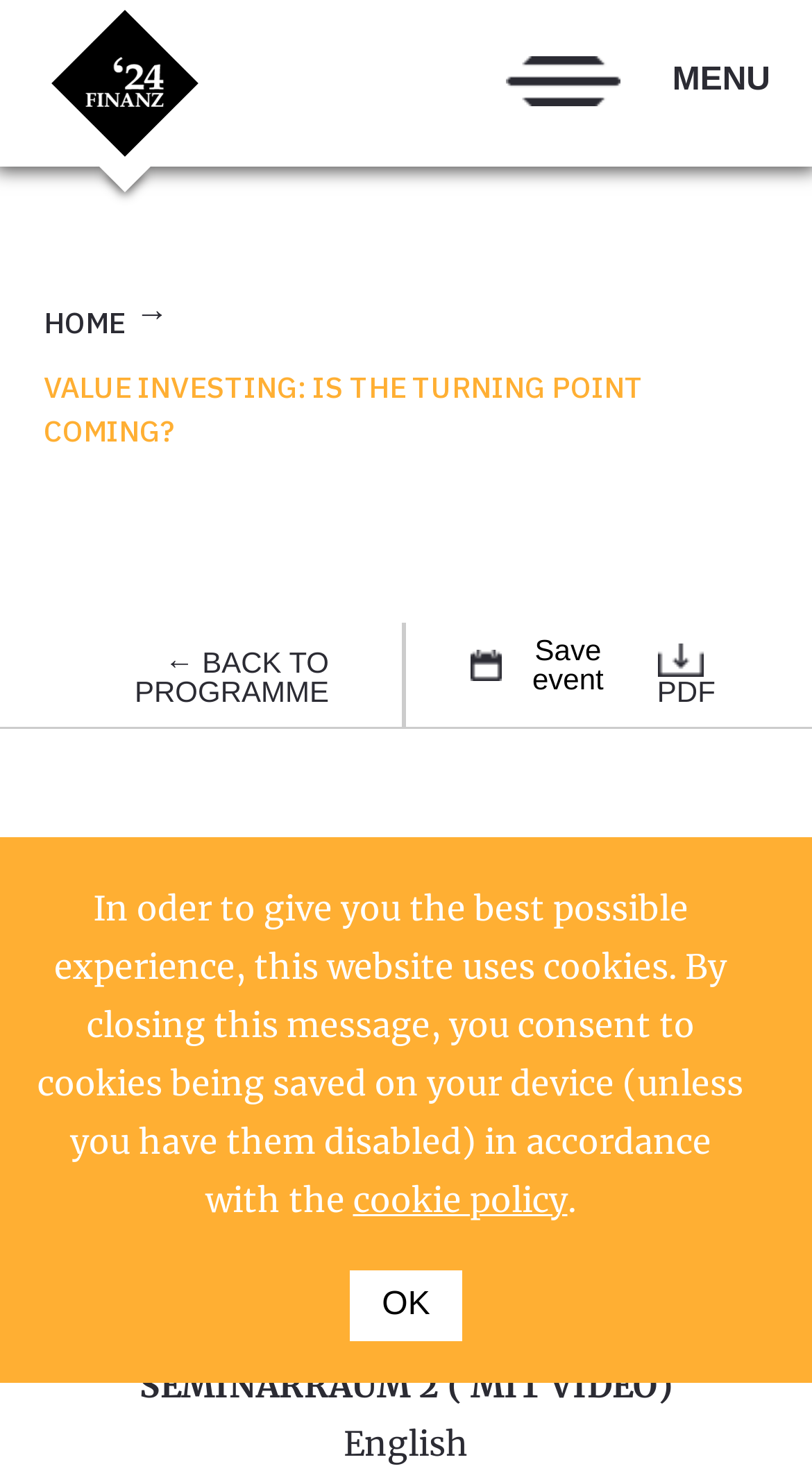Please give a short response to the question using one word or a phrase:
What is the event location?

SEMINARRAUM 2